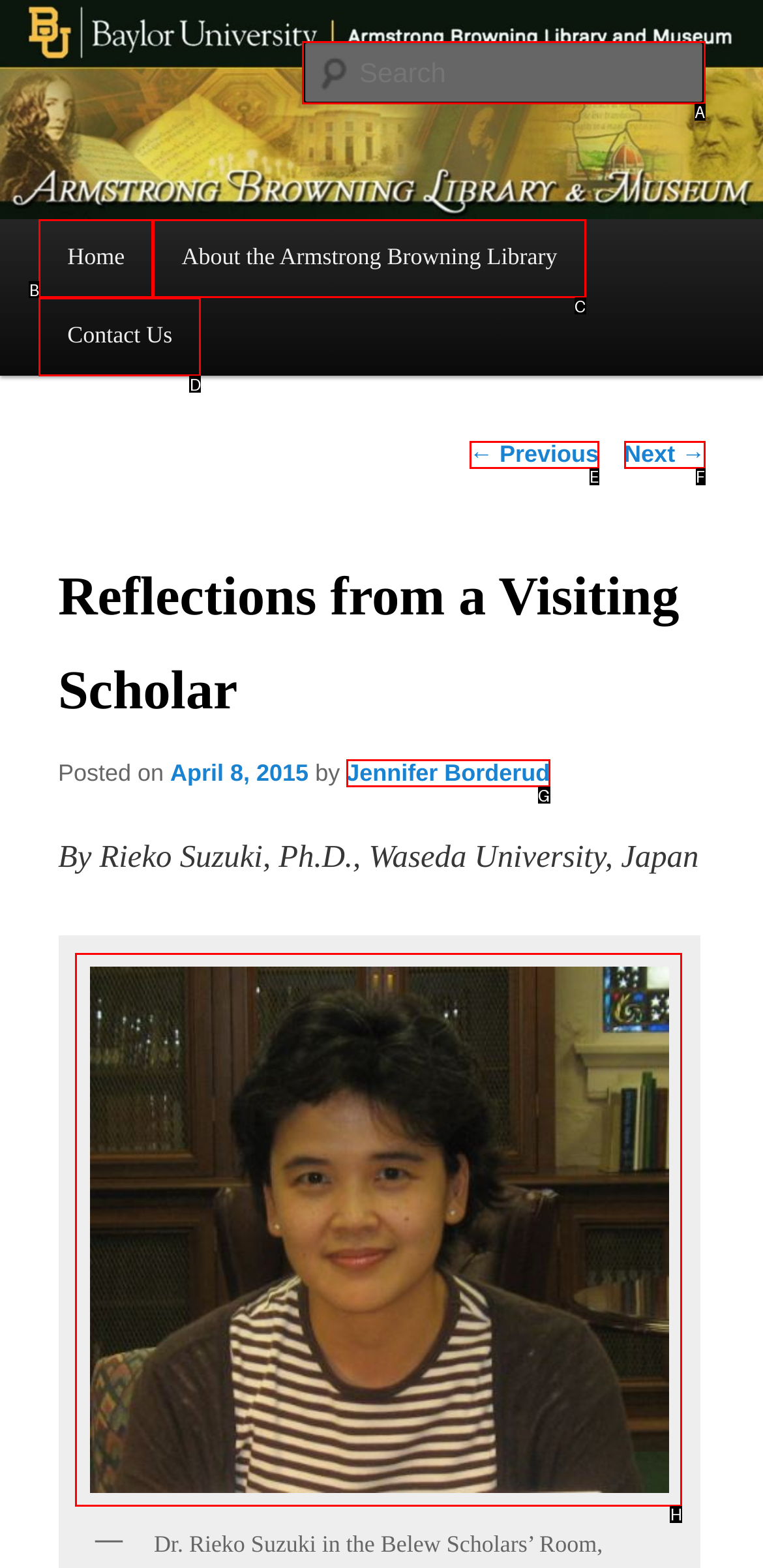Identify the HTML element that corresponds to the description: Next → Provide the letter of the matching option directly from the choices.

F